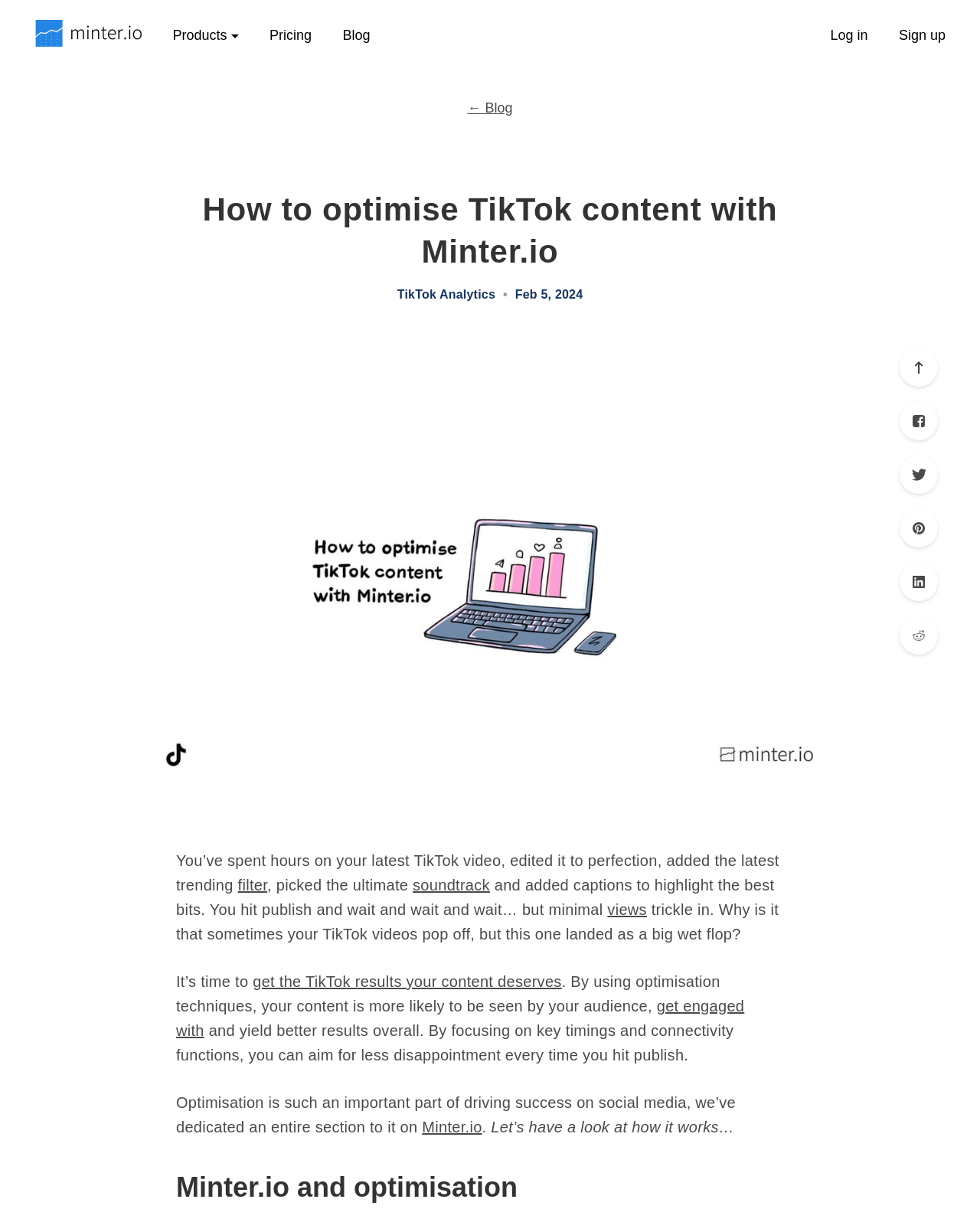Determine the bounding box coordinates of the clickable element to complete this instruction: "Go to Products". Provide the coordinates in the format of four float numbers between 0 and 1, [left, top, right, bottom].

[0.176, 0.023, 0.243, 0.036]